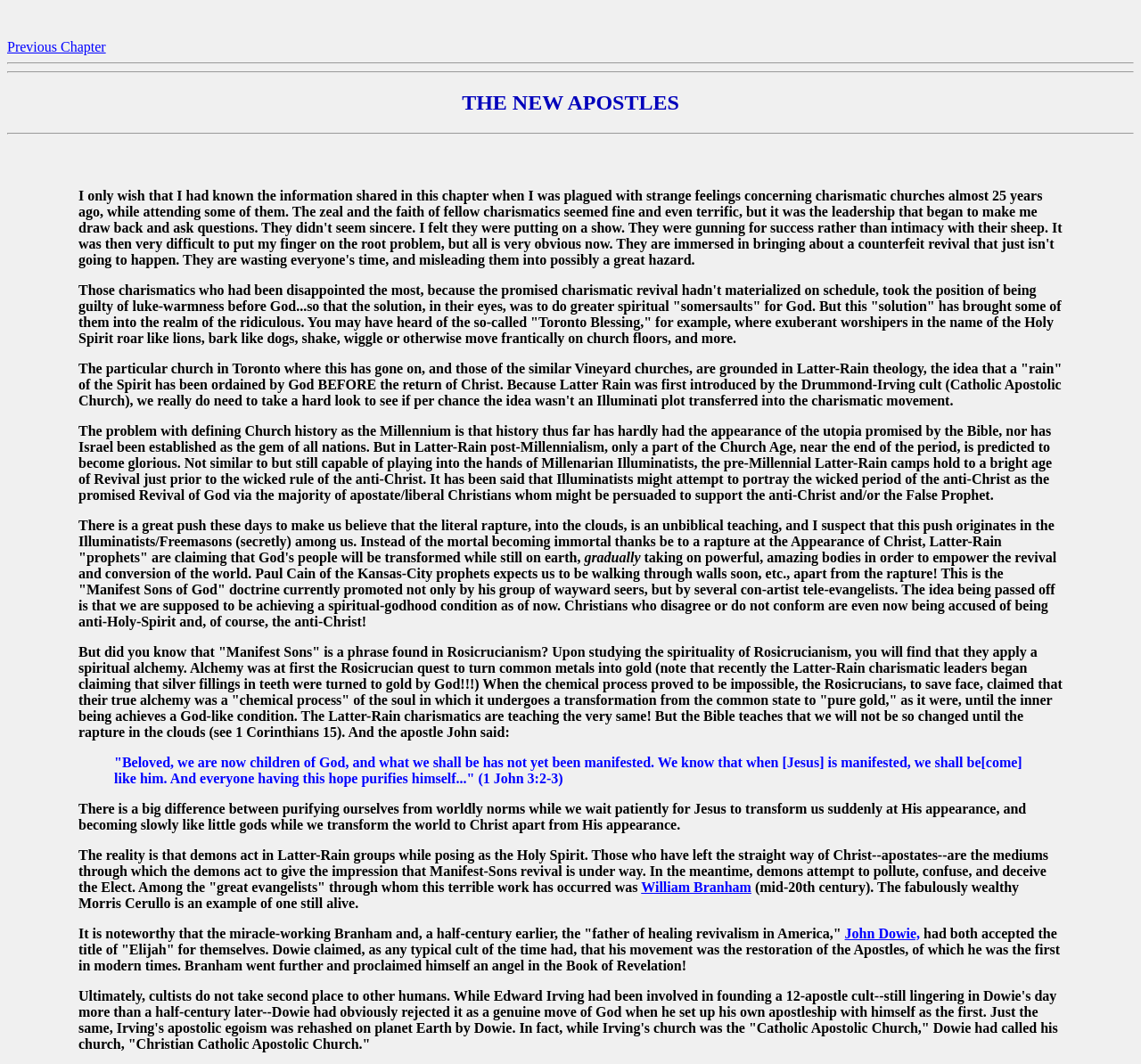What is the title of the webpage? Using the information from the screenshot, answer with a single word or phrase.

THE NEW APOSTLES